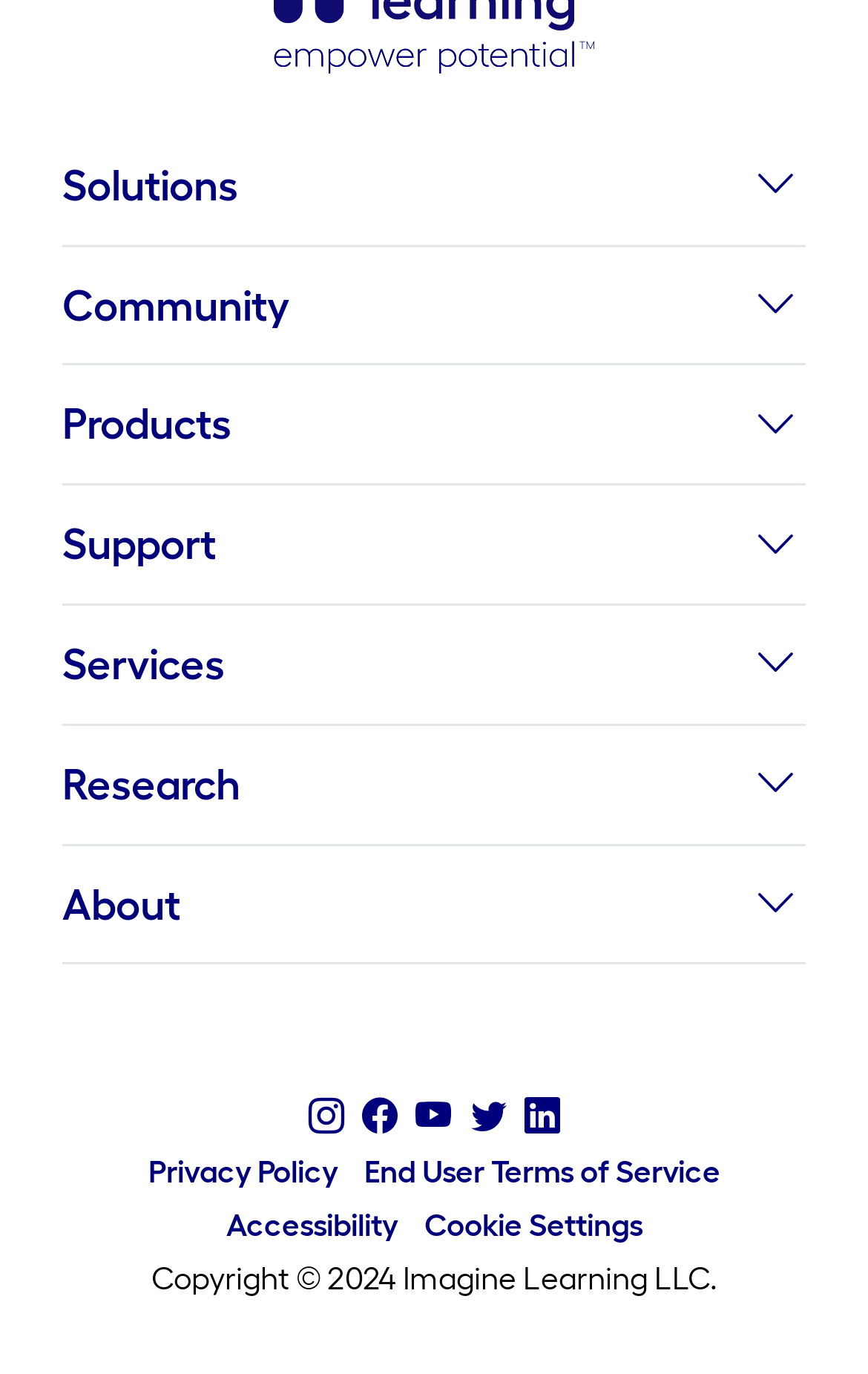Please determine the bounding box coordinates, formatted as (top-left x, top-left y, bottom-right x, bottom-right y), with all values as floating point numbers between 0 and 1. Identify the bounding box of the region described as: aria-label="Visit us on Facebook"

[0.406, 0.798, 0.468, 0.827]